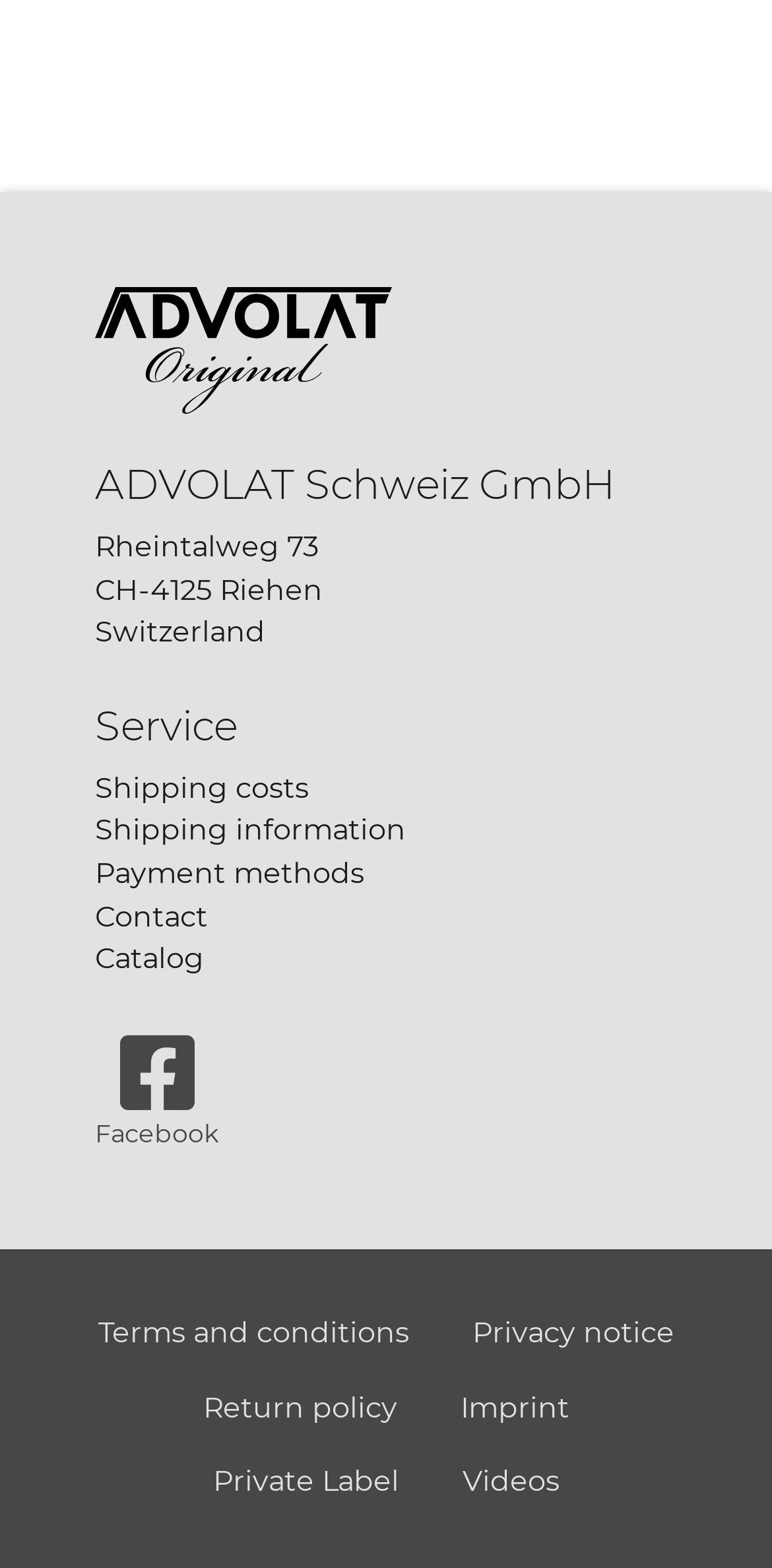What social media platform is linked?
Could you answer the question with a detailed and thorough explanation?

The social media platform linked can be found by looking for the link element with the OCR text ' Facebook', which represents the Facebook logo.